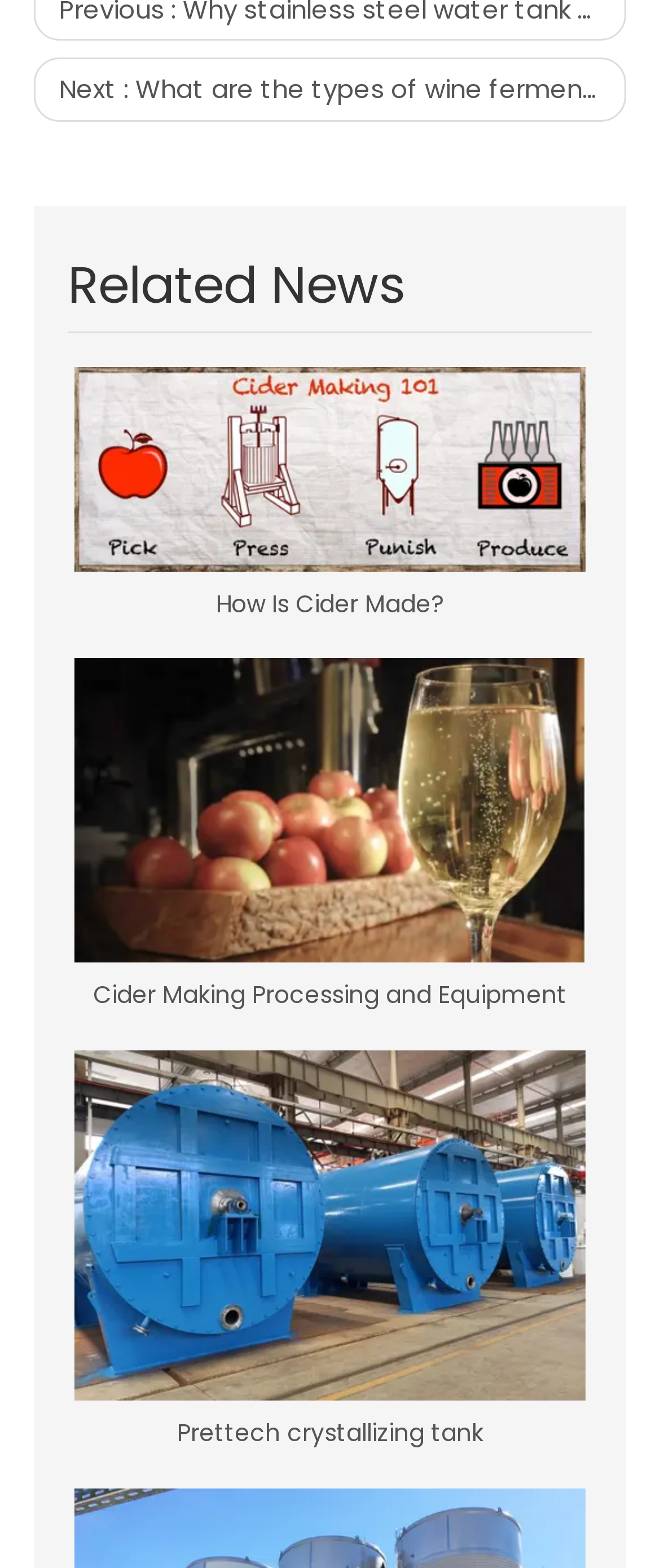Please give a succinct answer using a single word or phrase:
What is the topic of the related news?

Wine fermentation tank